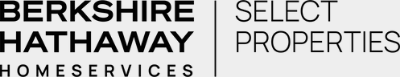Respond with a single word or phrase to the following question:
What is the purpose of the Berkshire Hathaway HomeServices Select Properties logo?

Signify exceptional real estate services